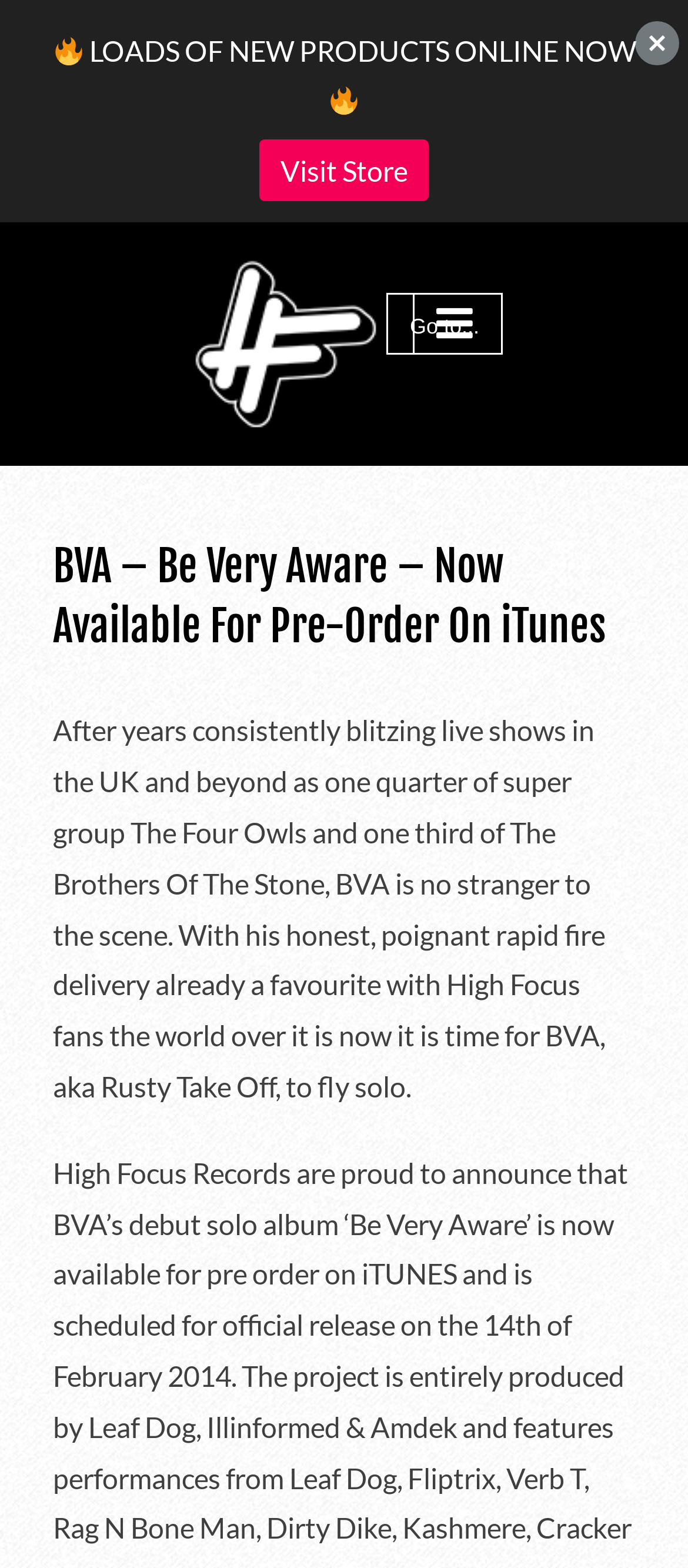Determine the bounding box for the UI element described here: "Visit Store".

[0.377, 0.088, 0.623, 0.128]